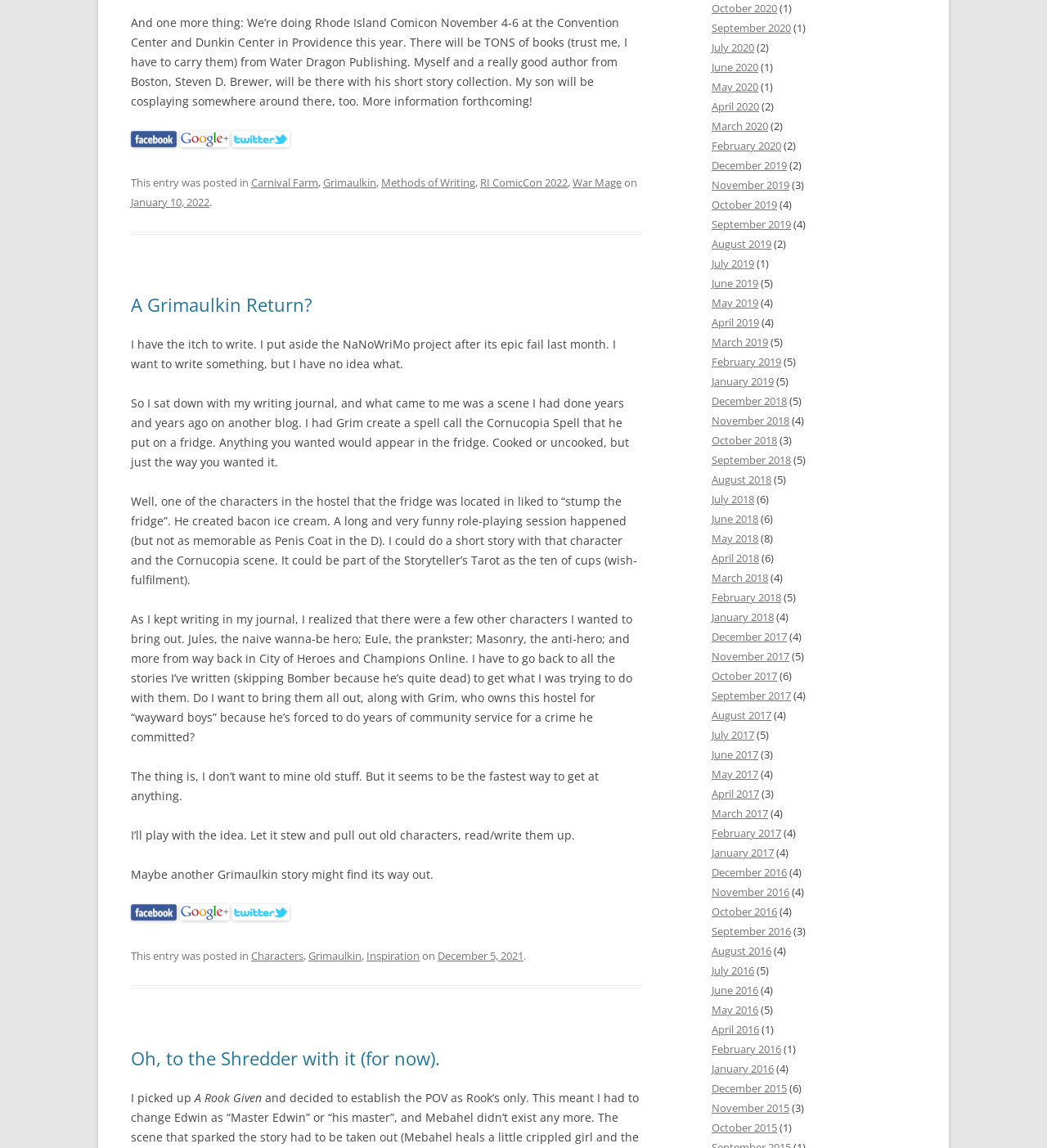Given the element description "October 2016", identify the bounding box of the corresponding UI element.

[0.68, 0.788, 0.742, 0.801]